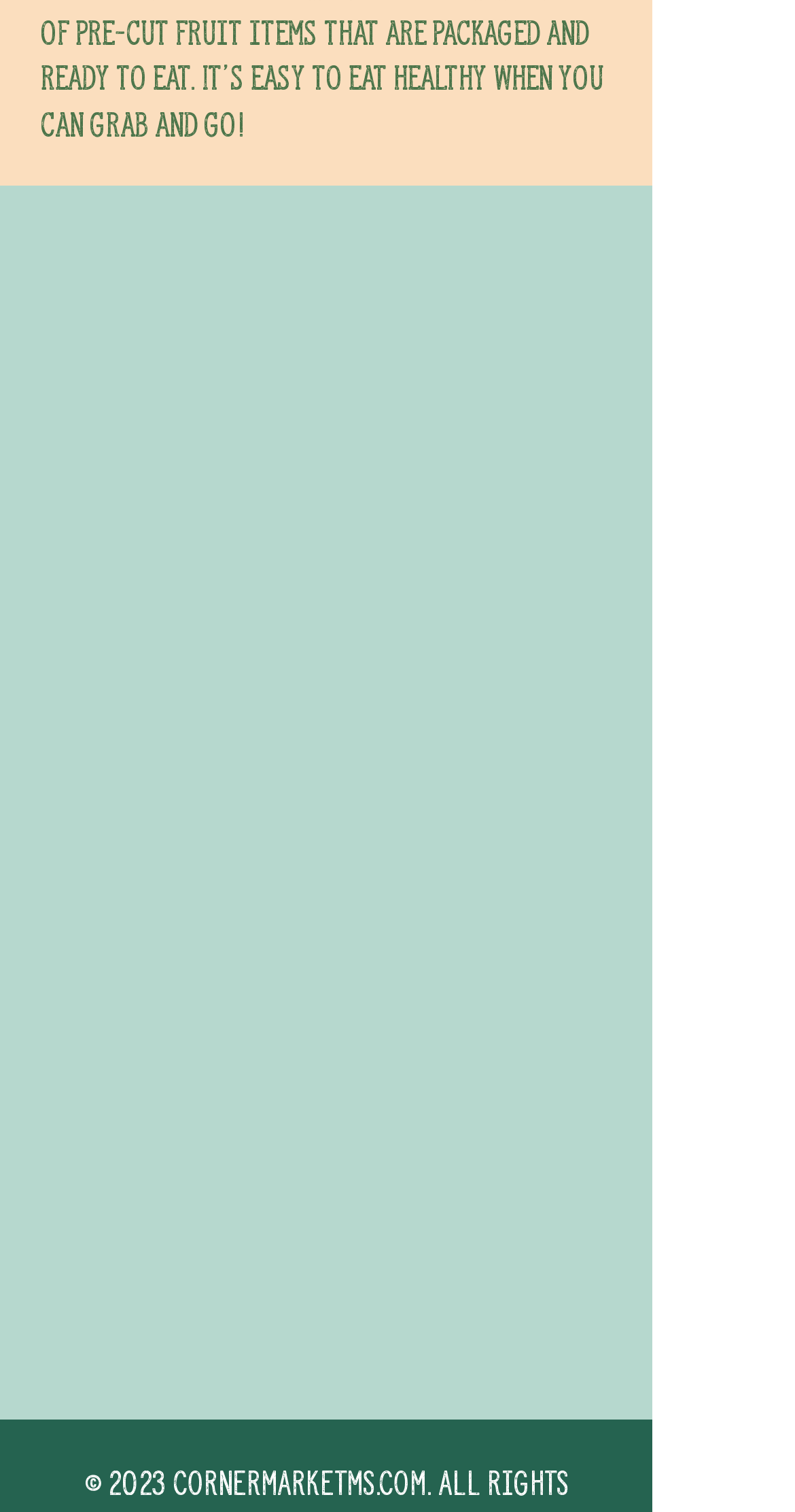Refer to the image and provide an in-depth answer to the question: 
What is the main purpose of the website?

The main purpose of the website is to allow users to shop and save, as indicated by the heading 'Shop & save' located at the top center of the webpage.